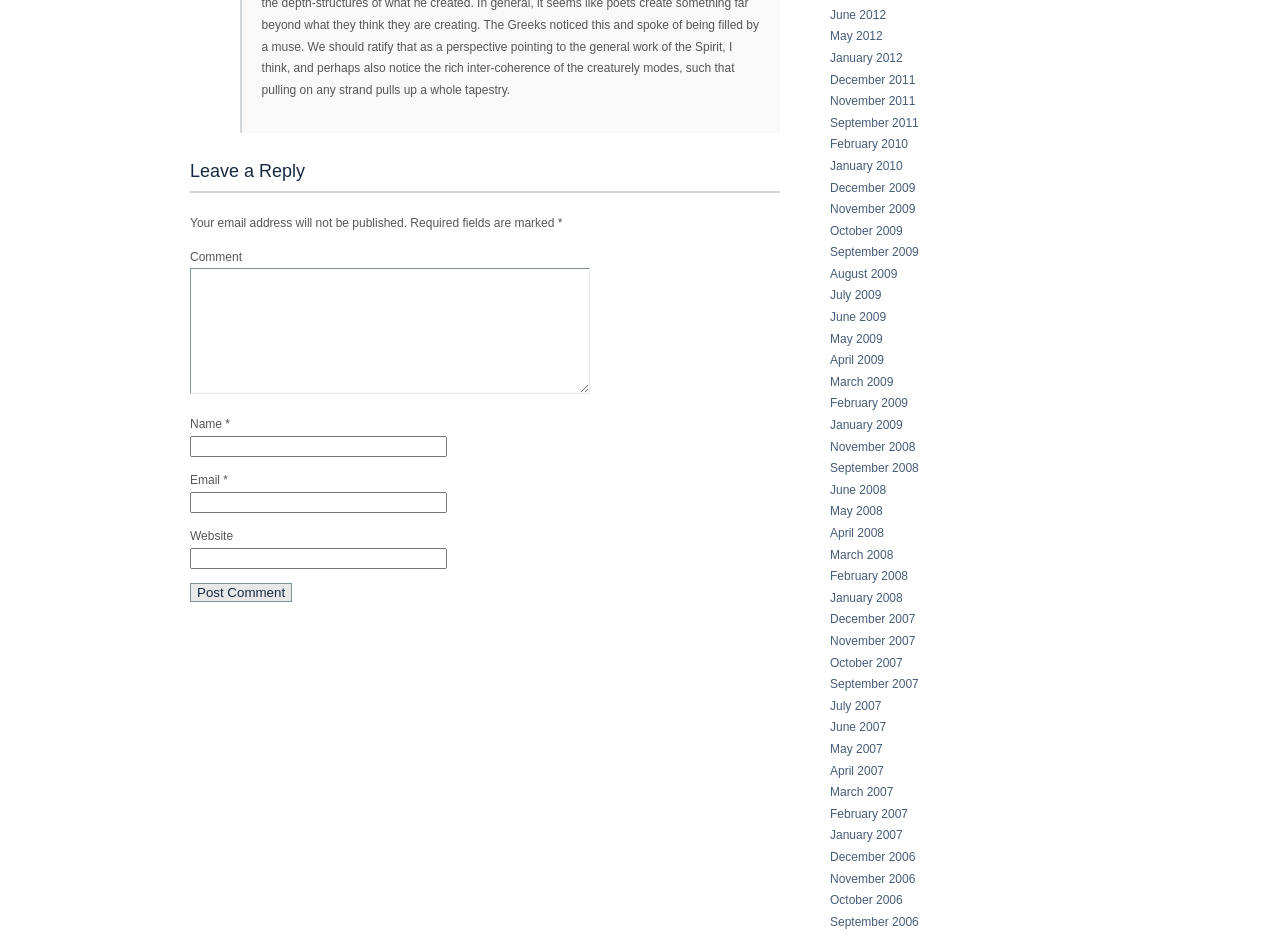Please specify the bounding box coordinates of the clickable section necessary to execute the following command: "Explore the Food & Beverage category".

None